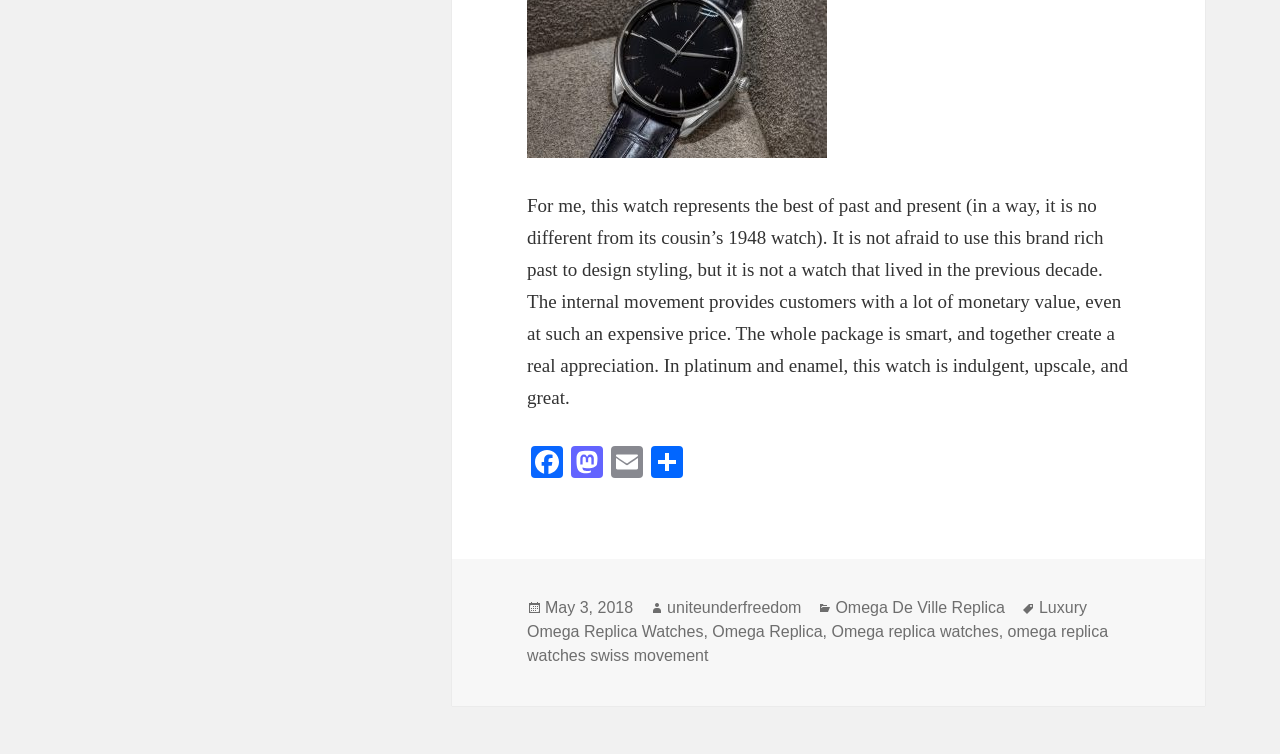Based on the image, please respond to the question with as much detail as possible:
What social media platforms are mentioned in the article?

The article mentions Facebook and Mastodon as social media platforms, which are indicated by the links 'Facebook' and 'Mastodon' at the top of the webpage.